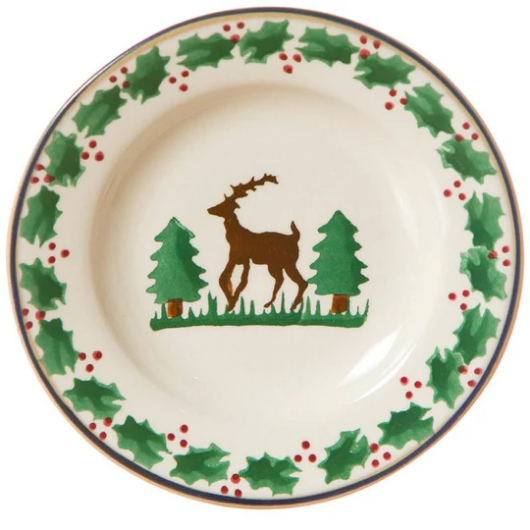What is the purpose of the Nicholas Mosse plate?
Please give a well-detailed answer to the question.

According to the caption, the Nicholas Mosse plate is 'perfect for serving small treats or as a decorative item', indicating its dual purpose.